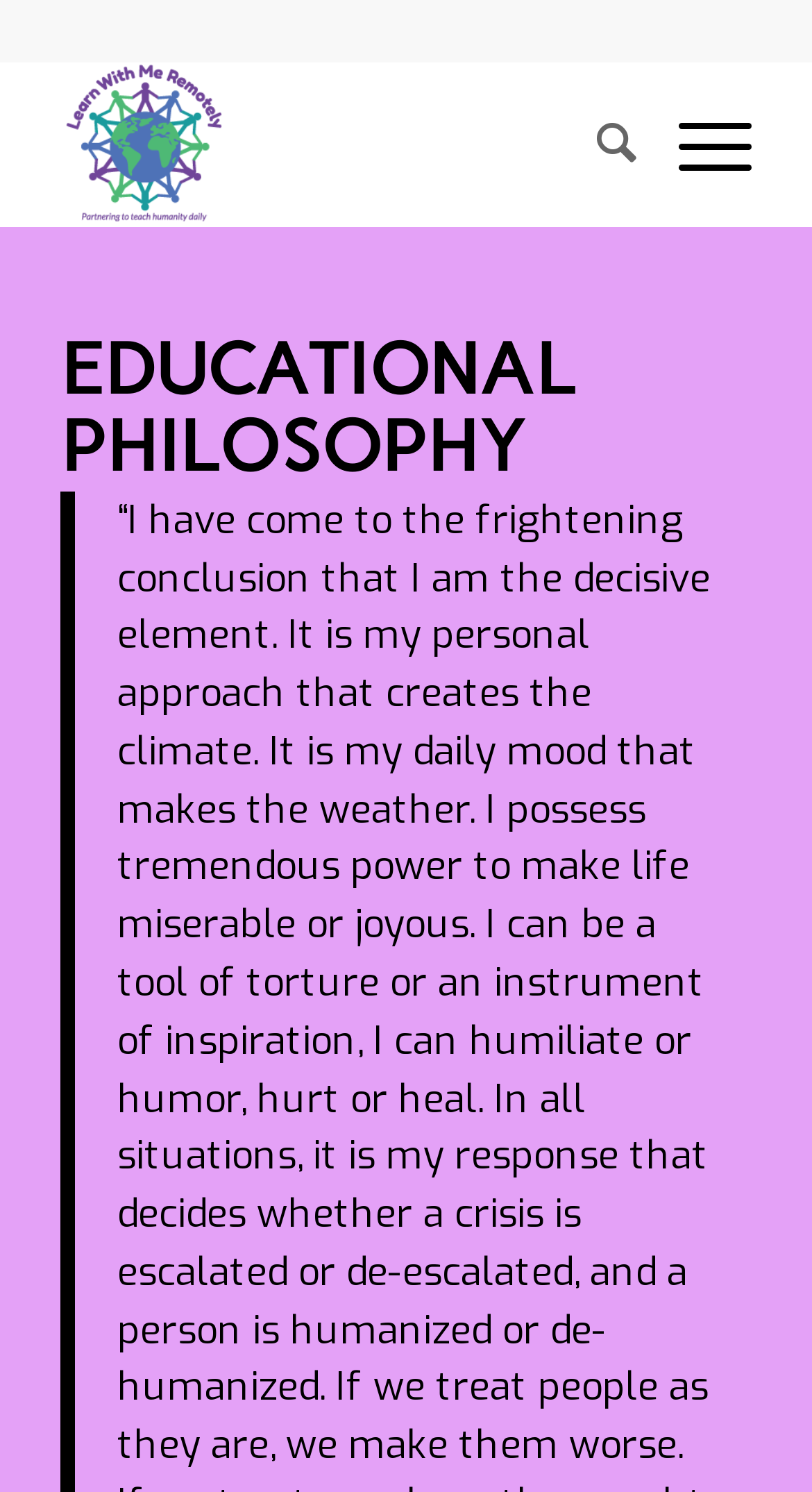Determine the bounding box for the UI element that matches this description: "Search".

[0.684, 0.04, 0.784, 0.152]